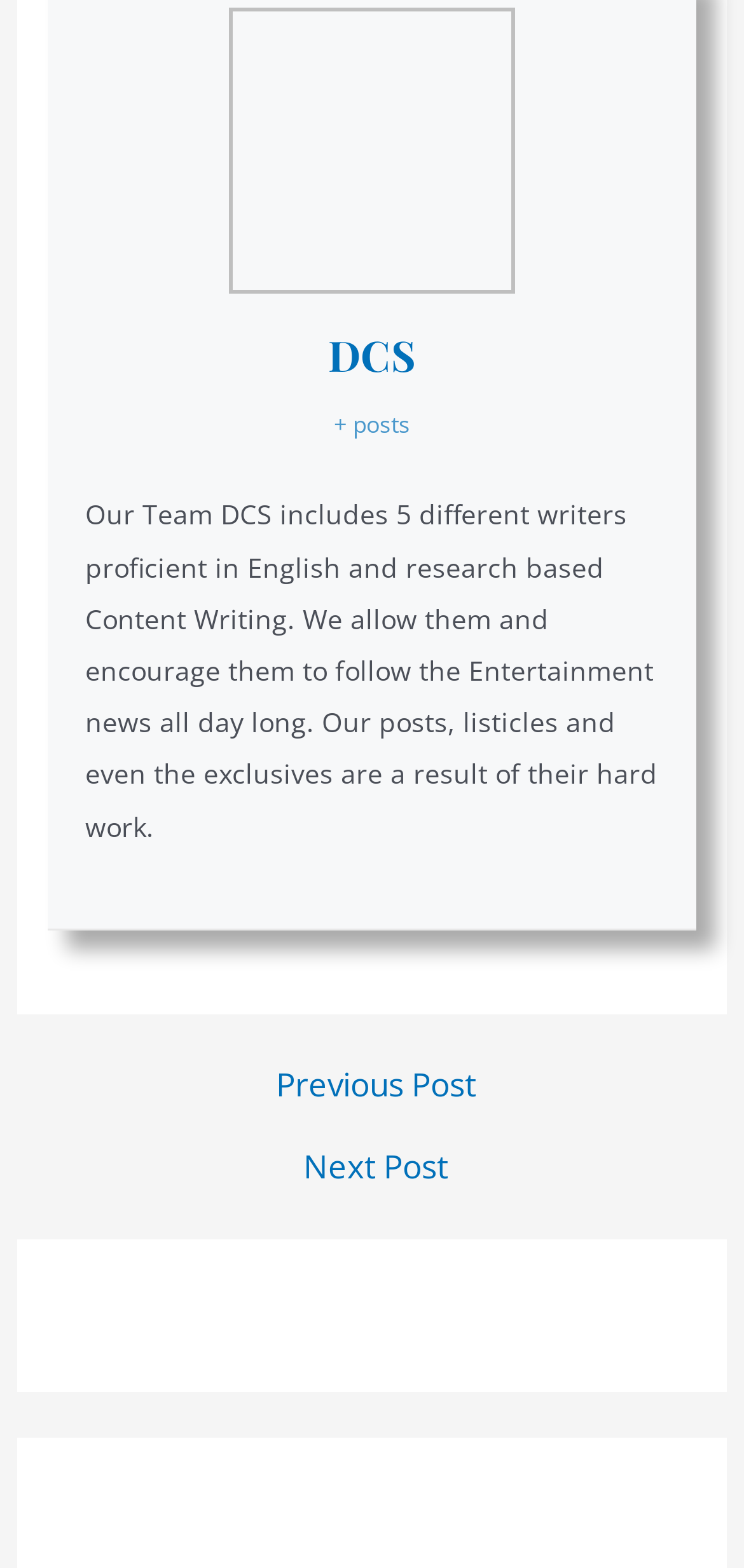What is the name of the team?
Use the information from the screenshot to give a comprehensive response to the question.

The name of the team is mentioned in the heading 'DCS' and also as a link with the same text, which suggests that it is the name of the team.